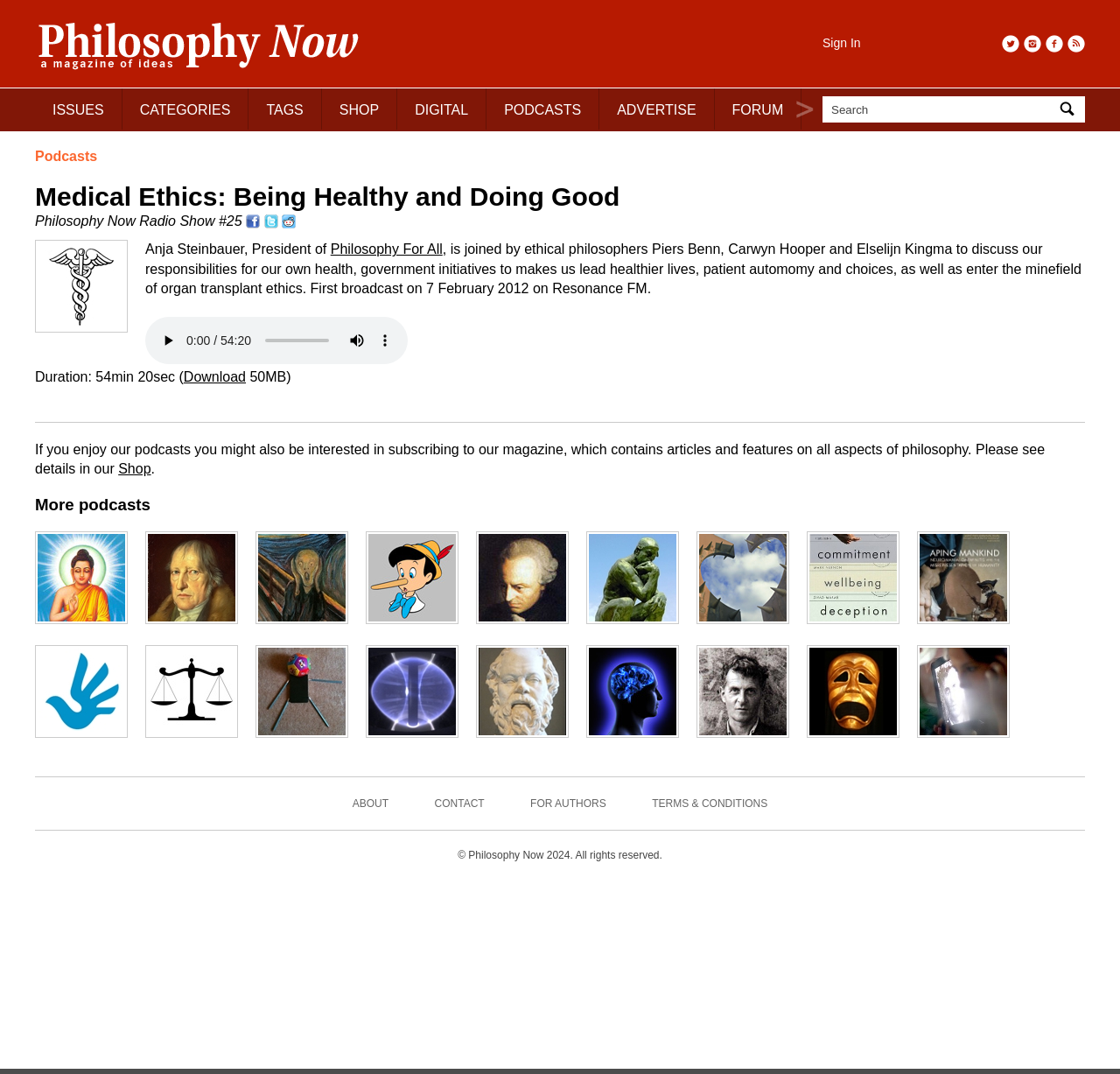What is the topic of the podcast?
Based on the image, provide your answer in one word or phrase.

Medical Ethics